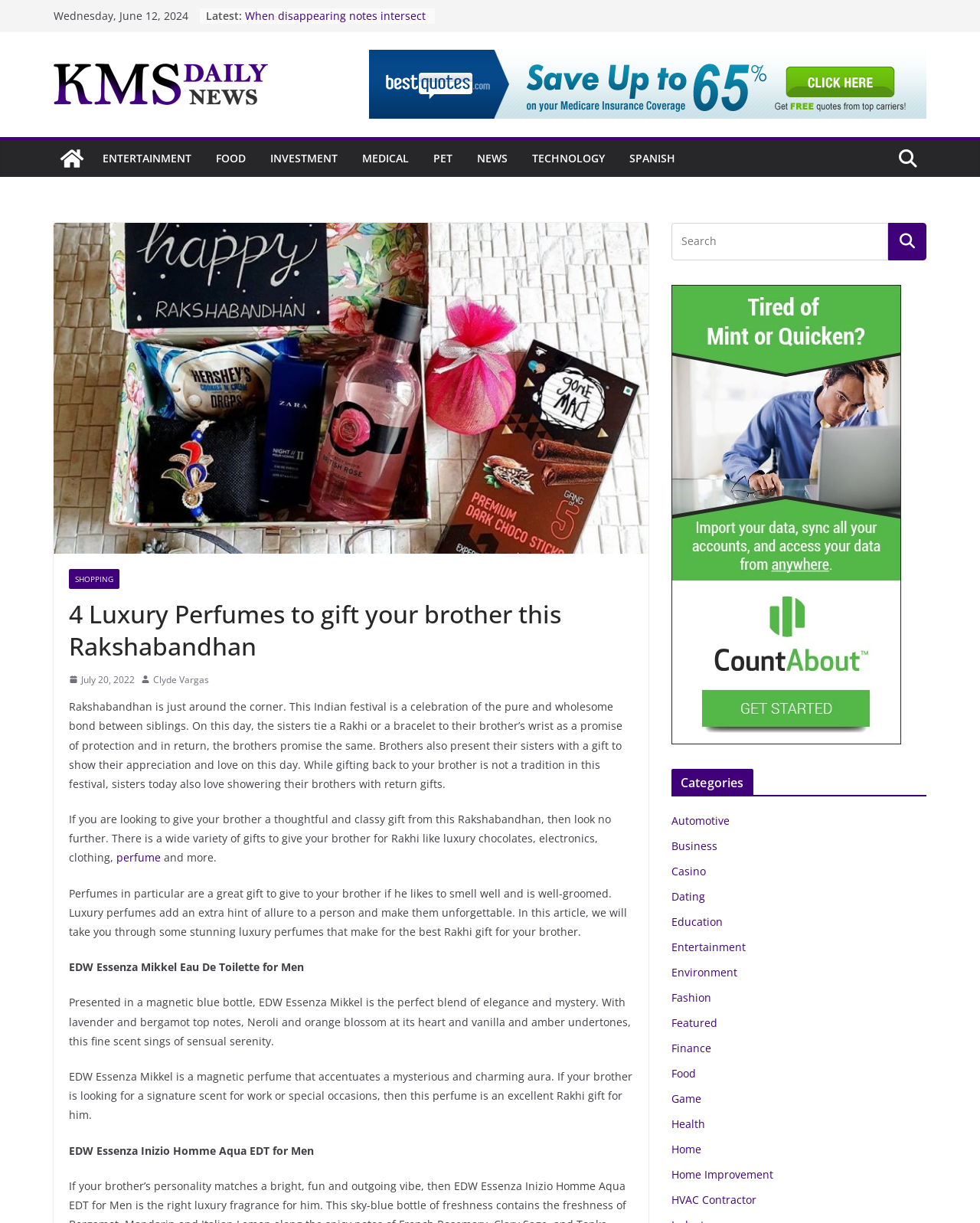Respond to the question with just a single word or phrase: 
What is the name of the perfume mentioned in the article?

EDW Essenza Mikkel Eau De Toilette for Men